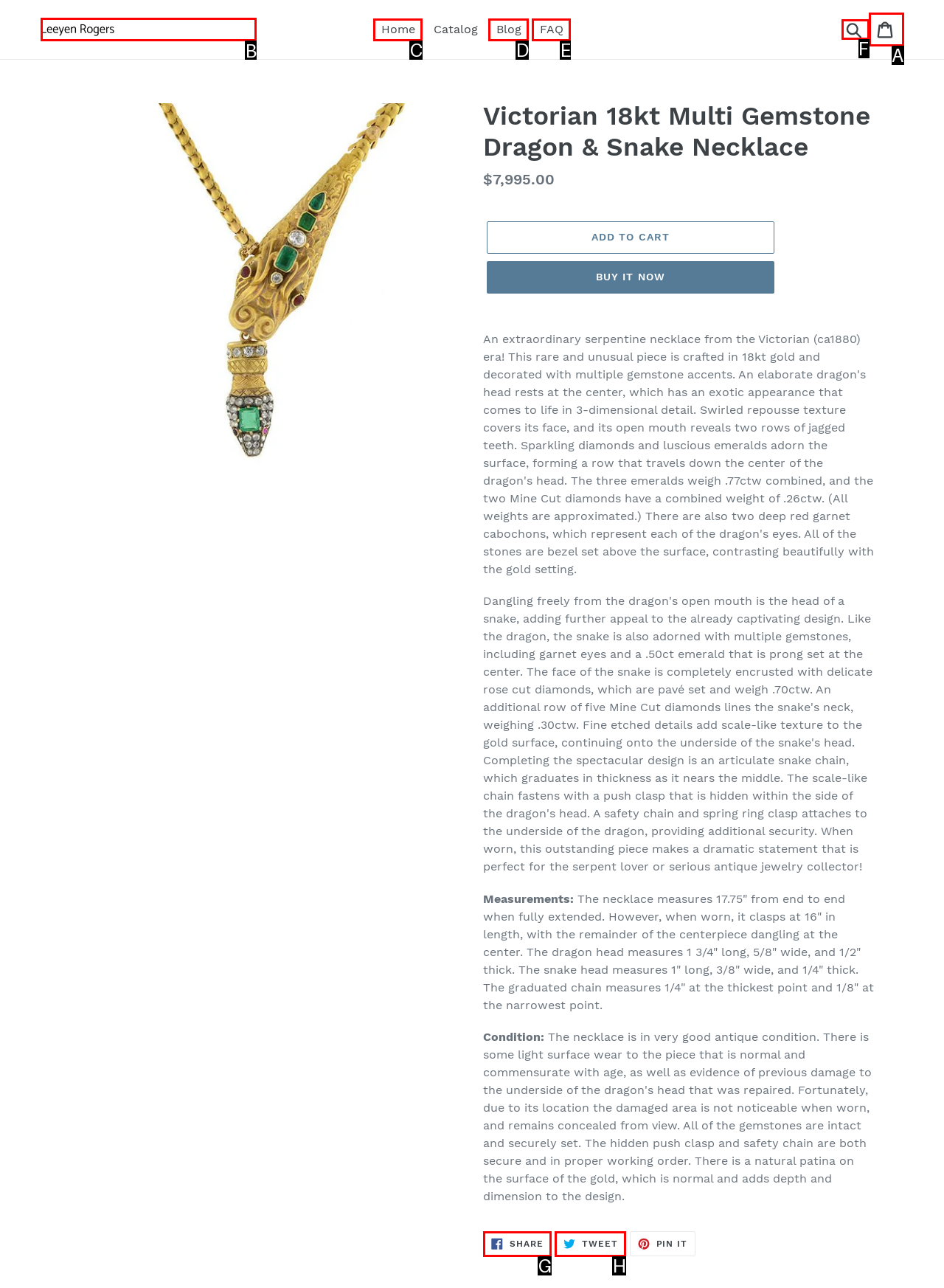Point out the option that best suits the description: Cart 0 items
Indicate your answer with the letter of the selected choice.

A